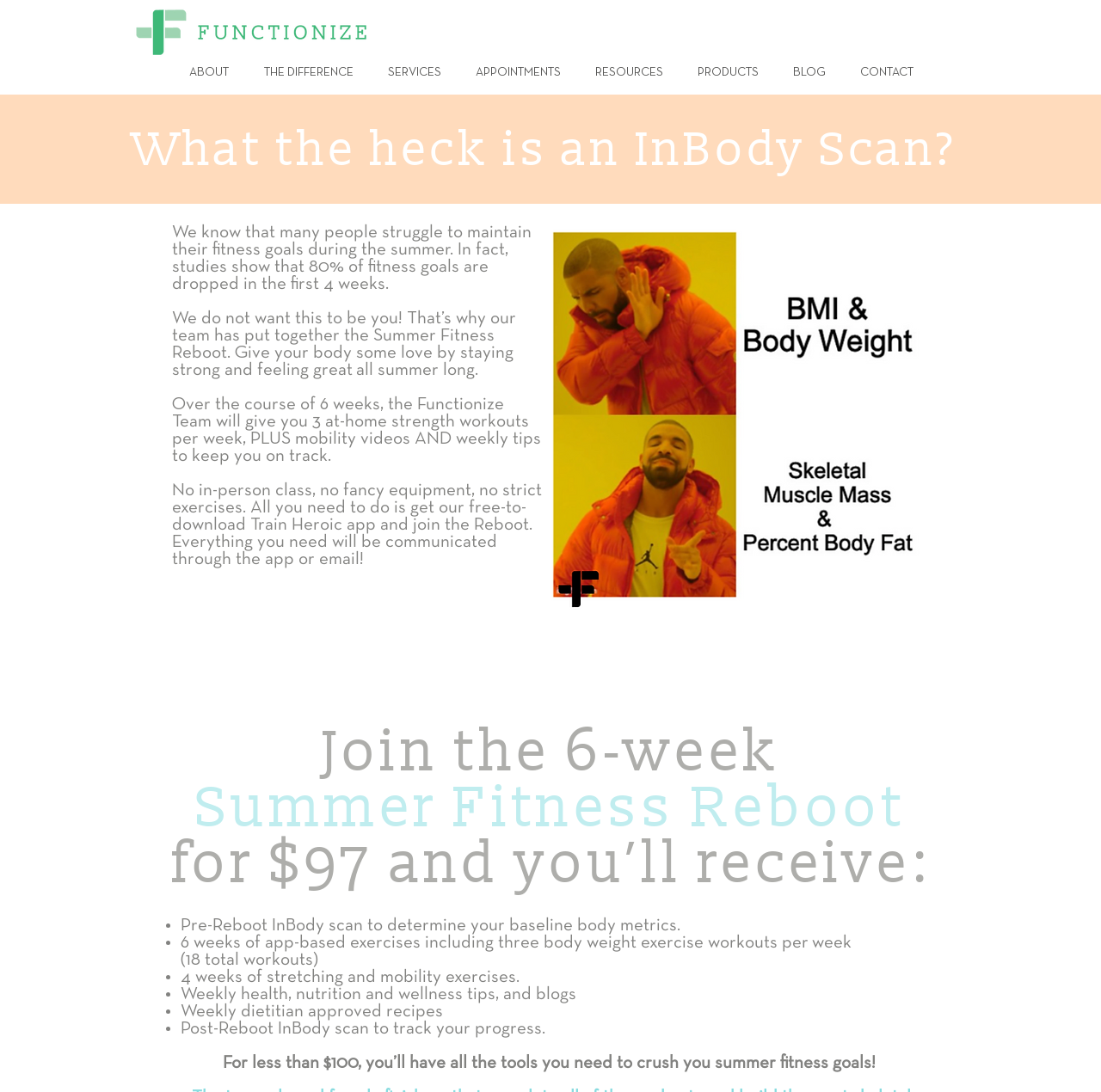Please determine the bounding box coordinates of the clickable area required to carry out the following instruction: "Learn more about the InBody Scan". The coordinates must be four float numbers between 0 and 1, represented as [left, top, right, bottom].

[0.105, 0.114, 0.897, 0.158]